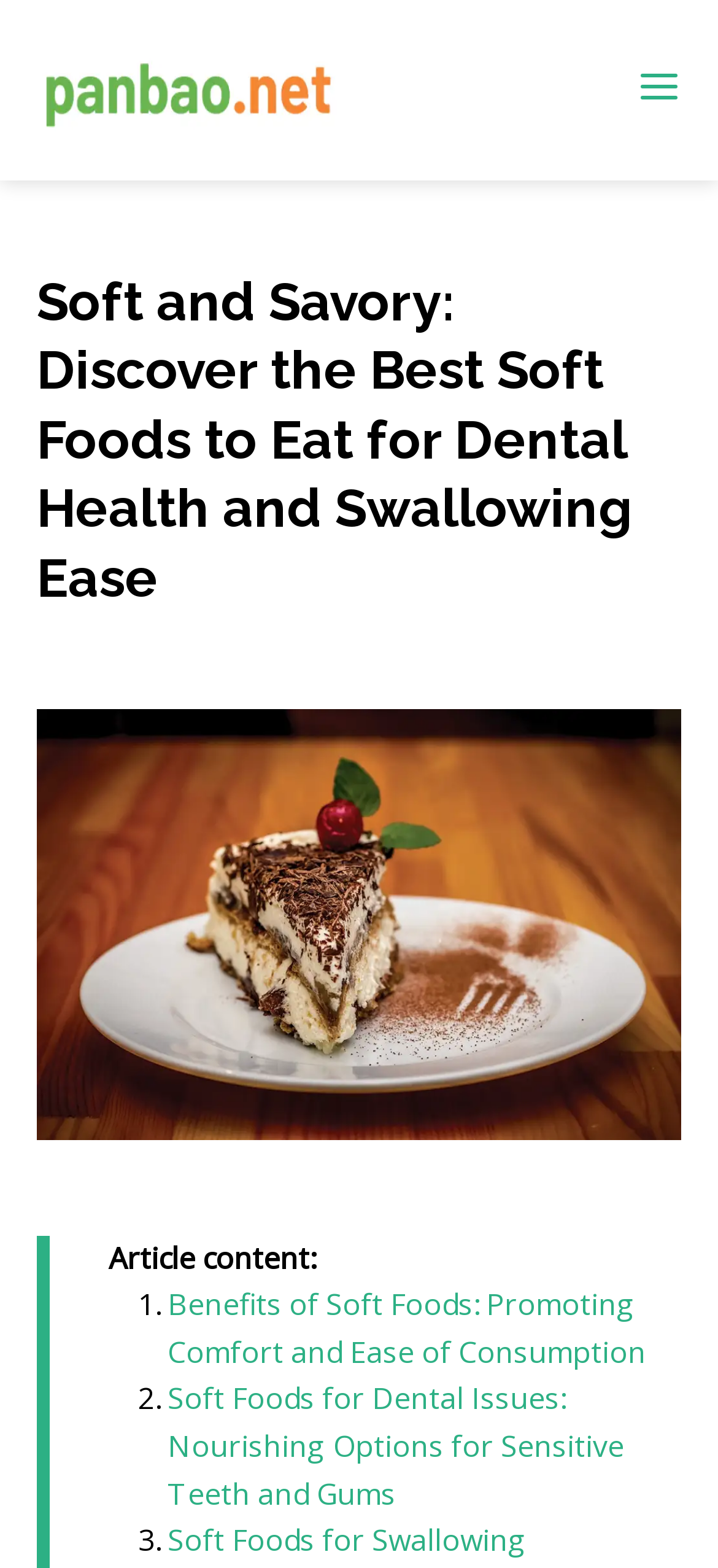Your task is to find and give the main heading text of the webpage.

Soft and Savory: Discover the Best Soft Foods to Eat for Dental Health and Swallowing Ease